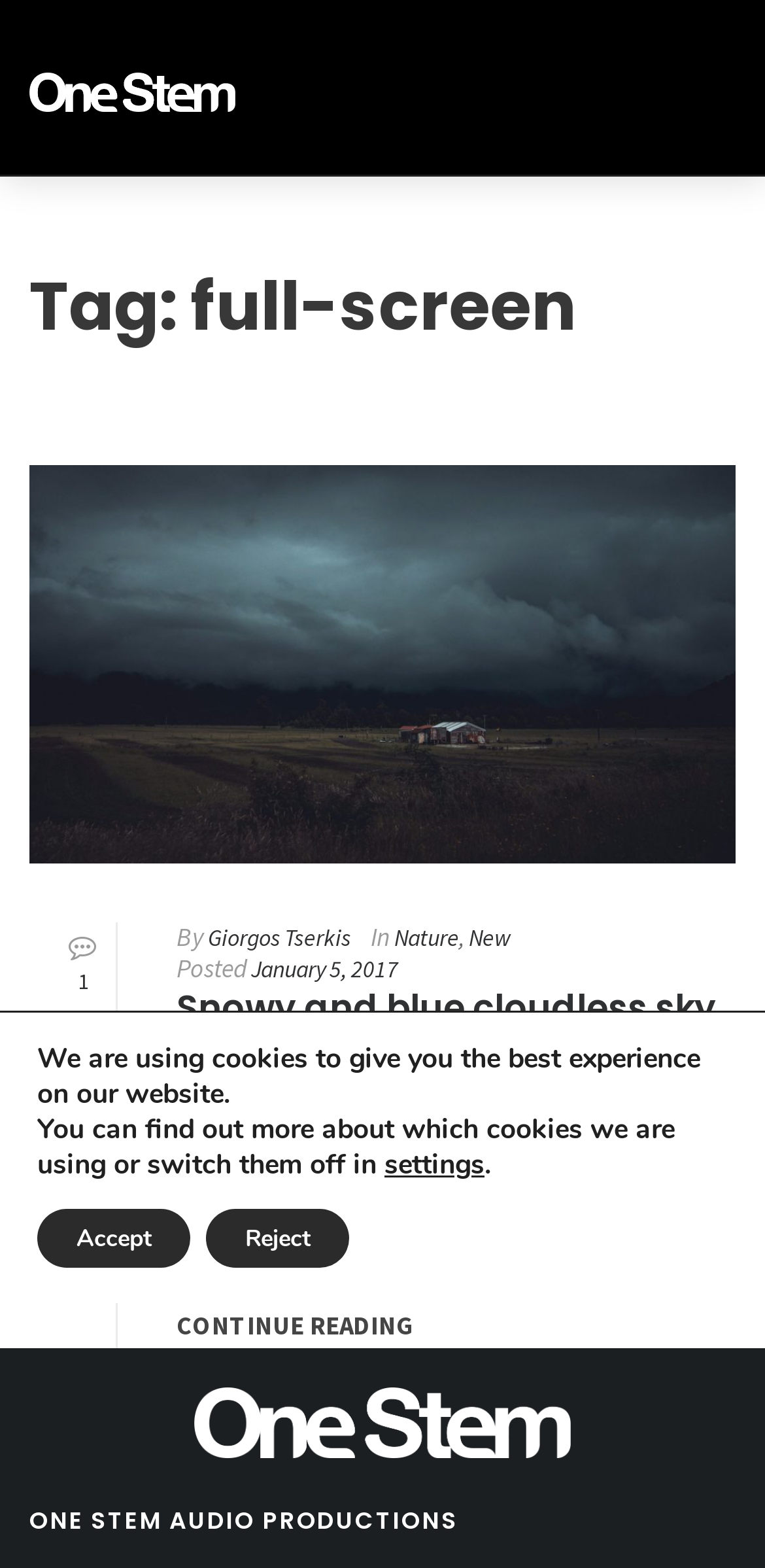Respond to the following question using a concise word or phrase: 
What is the author of the article?

Giorgos Tserkis